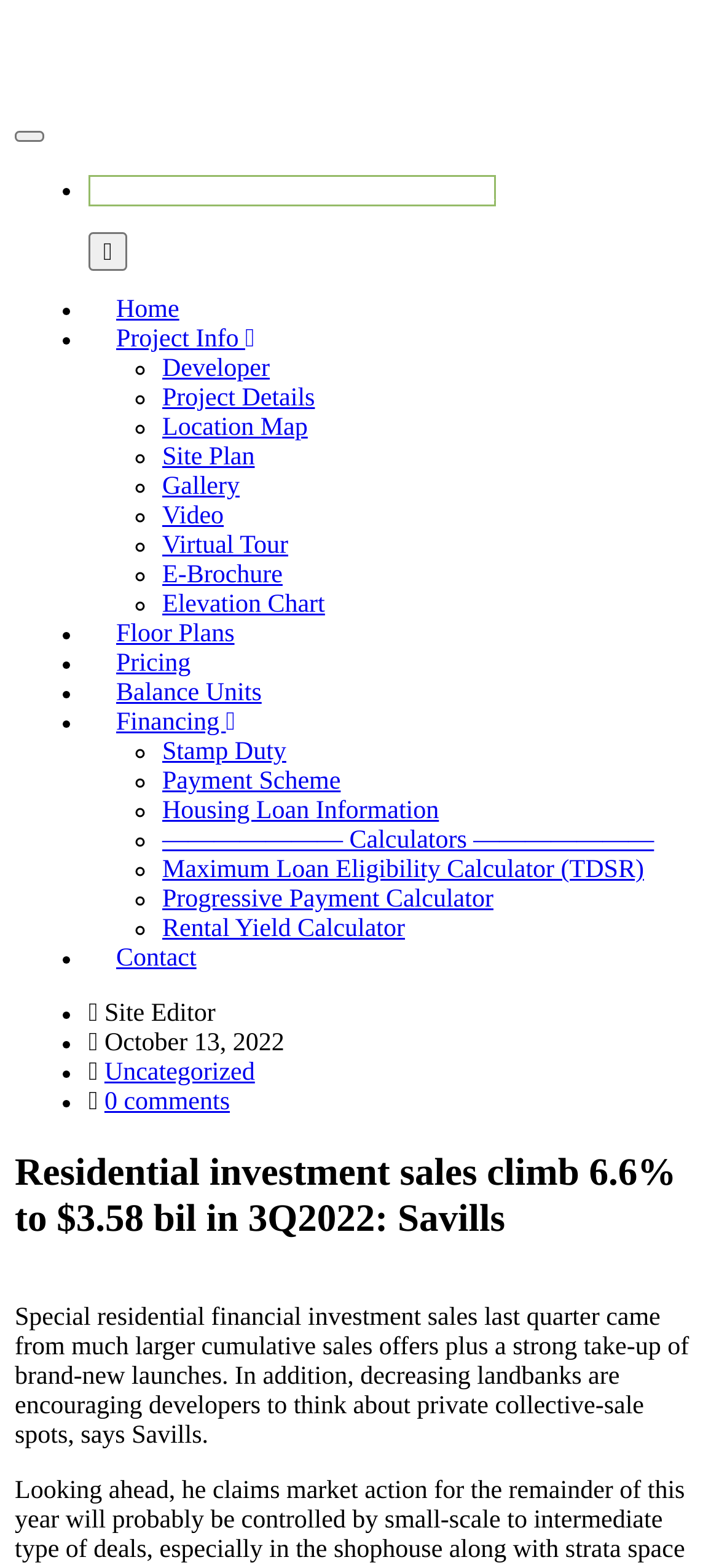Identify the bounding box coordinates for the UI element mentioned here: "Maximum Loan Eligibility Calculator (TDSR)". Provide the coordinates as four float values between 0 and 1, i.e., [left, top, right, bottom].

[0.226, 0.546, 0.896, 0.564]